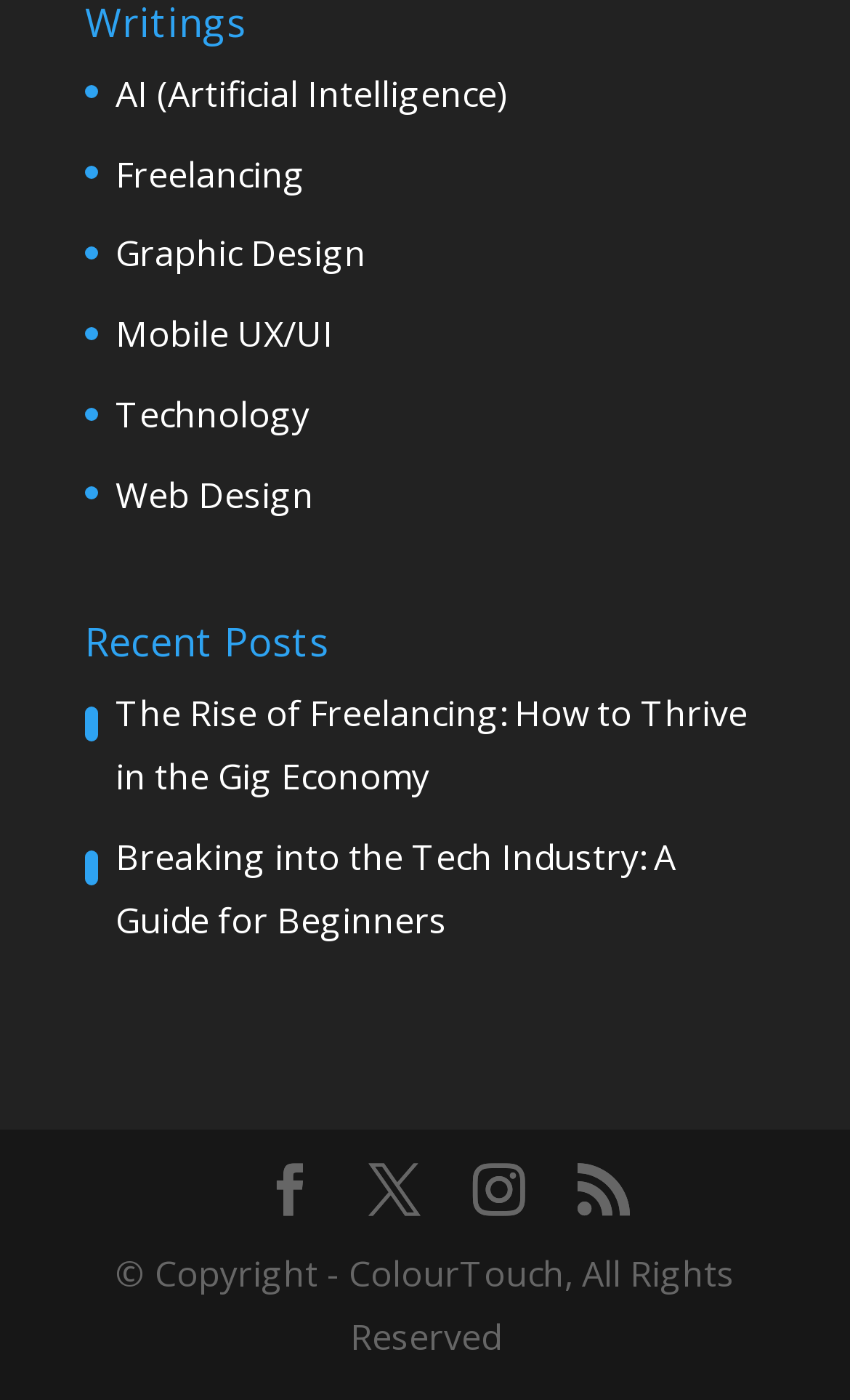Identify the bounding box coordinates of the region I need to click to complete this instruction: "Read Breaking into the Tech Industry: A Guide for Beginners post".

[0.136, 0.595, 0.795, 0.674]